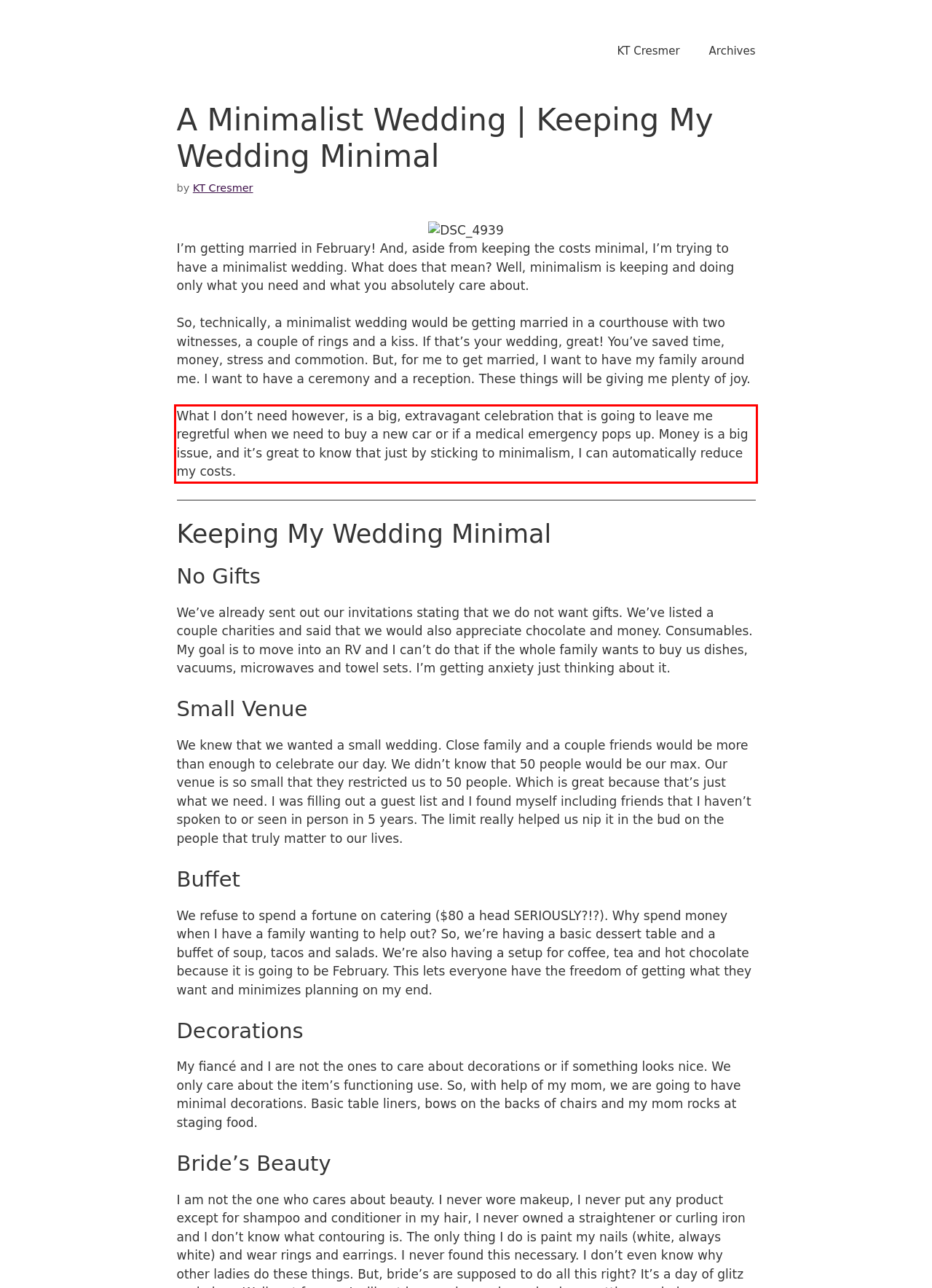Examine the screenshot of the webpage, locate the red bounding box, and generate the text contained within it.

What I don’t need however, is a big, extravagant celebration that is going to leave me regretful when we need to buy a new car or if a medical emergency pops up. Money is a big issue, and it’s great to know that just by sticking to minimalism, I can automatically reduce my costs.